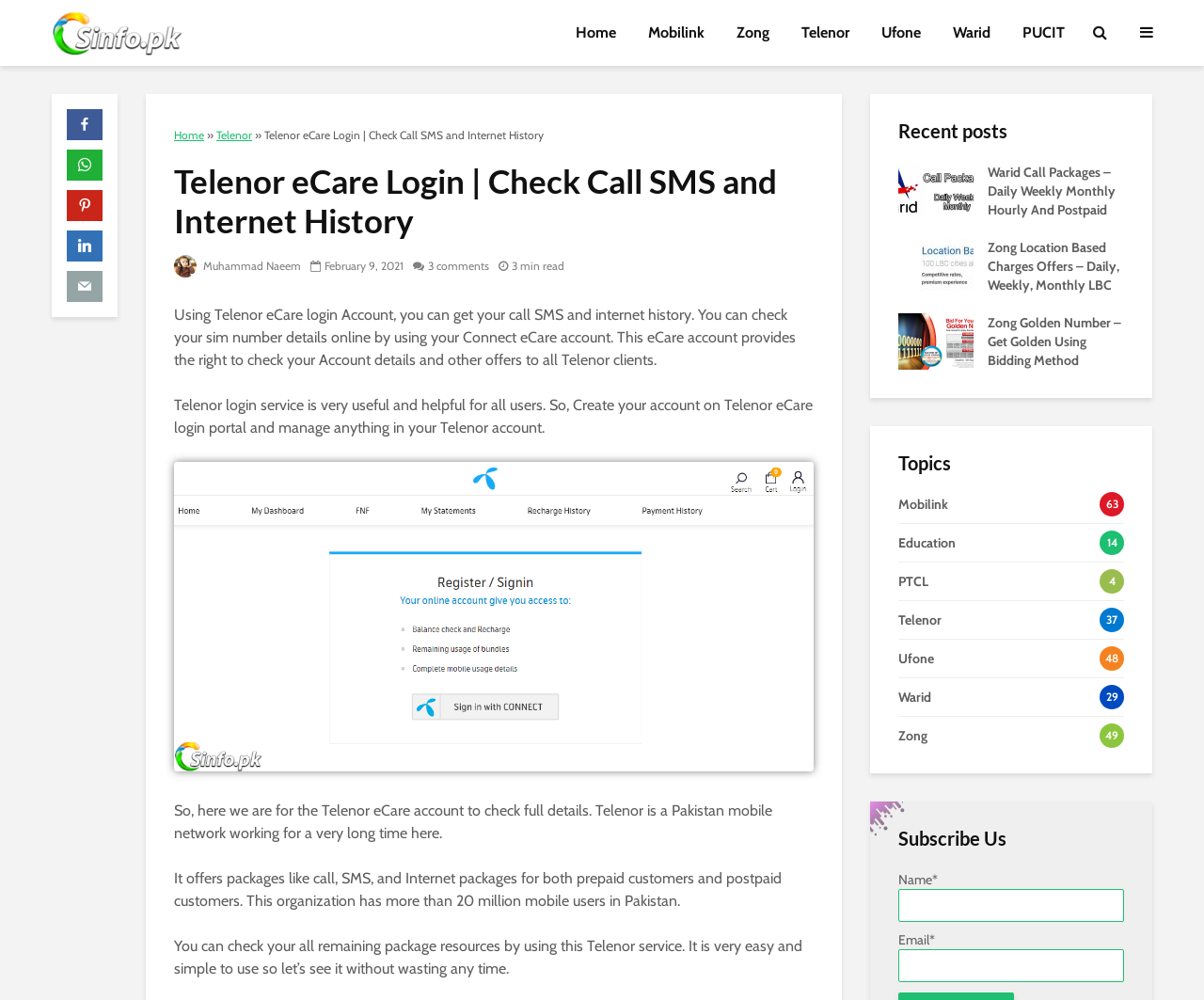Using the element description: "Mobilink63", determine the bounding box coordinates. The coordinates should be in the format [left, top, right, bottom], with values between 0 and 1.

[0.746, 0.495, 0.934, 0.523]